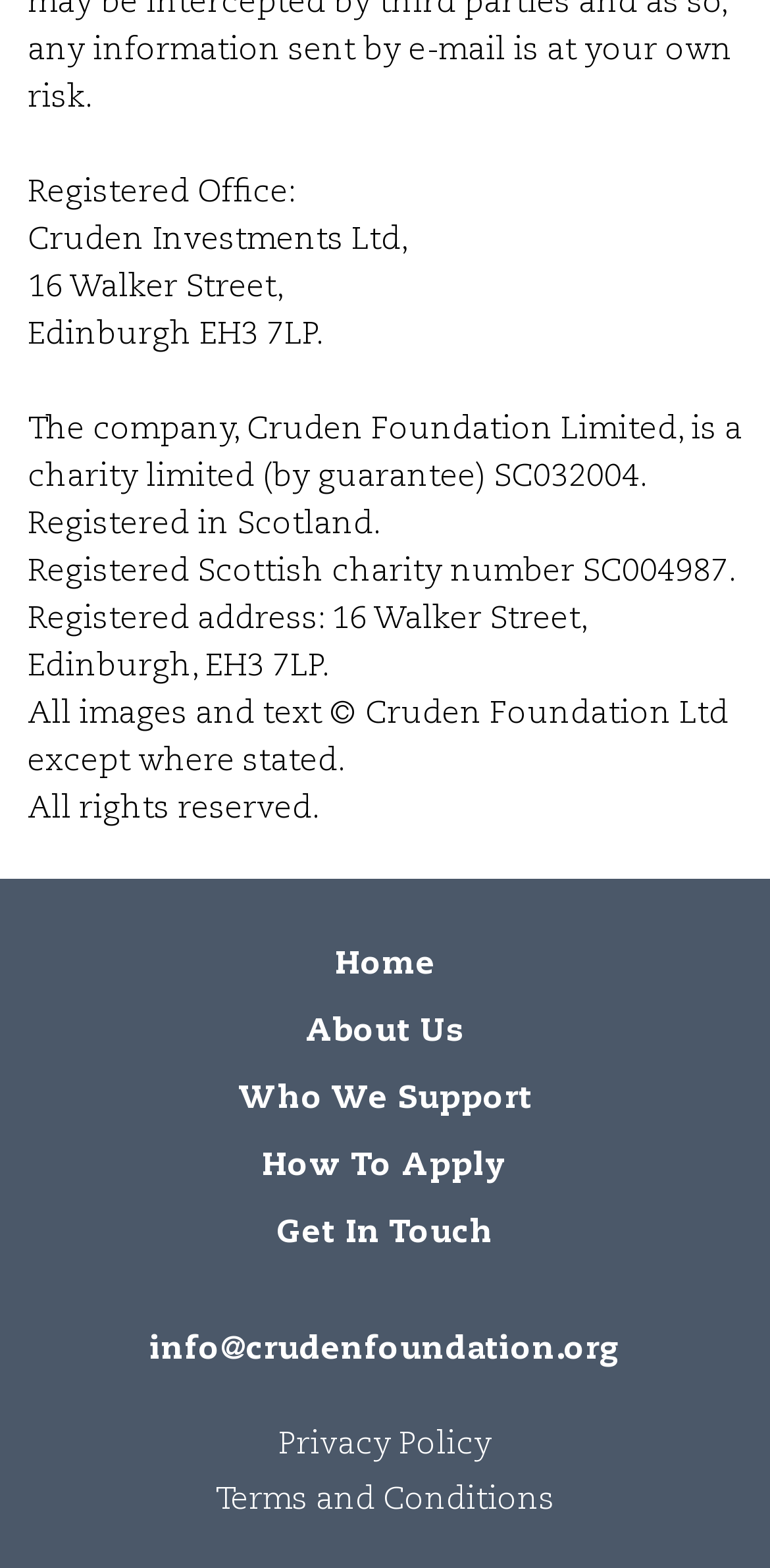Determine the bounding box coordinates of the region to click in order to accomplish the following instruction: "view who the organization supports". Provide the coordinates as four float numbers between 0 and 1, specifically [left, top, right, bottom].

[0.309, 0.687, 0.691, 0.712]